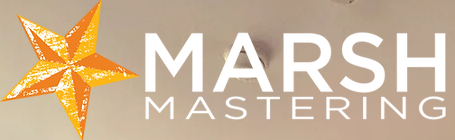What formats does Marsh Mastering cater to?
Examine the image and provide an in-depth answer to the question.

Marsh Mastering's logo effectively communicates the company's commitment to high-quality audio mastering and audiophile restoration, catering to both streaming and vinyl formats.